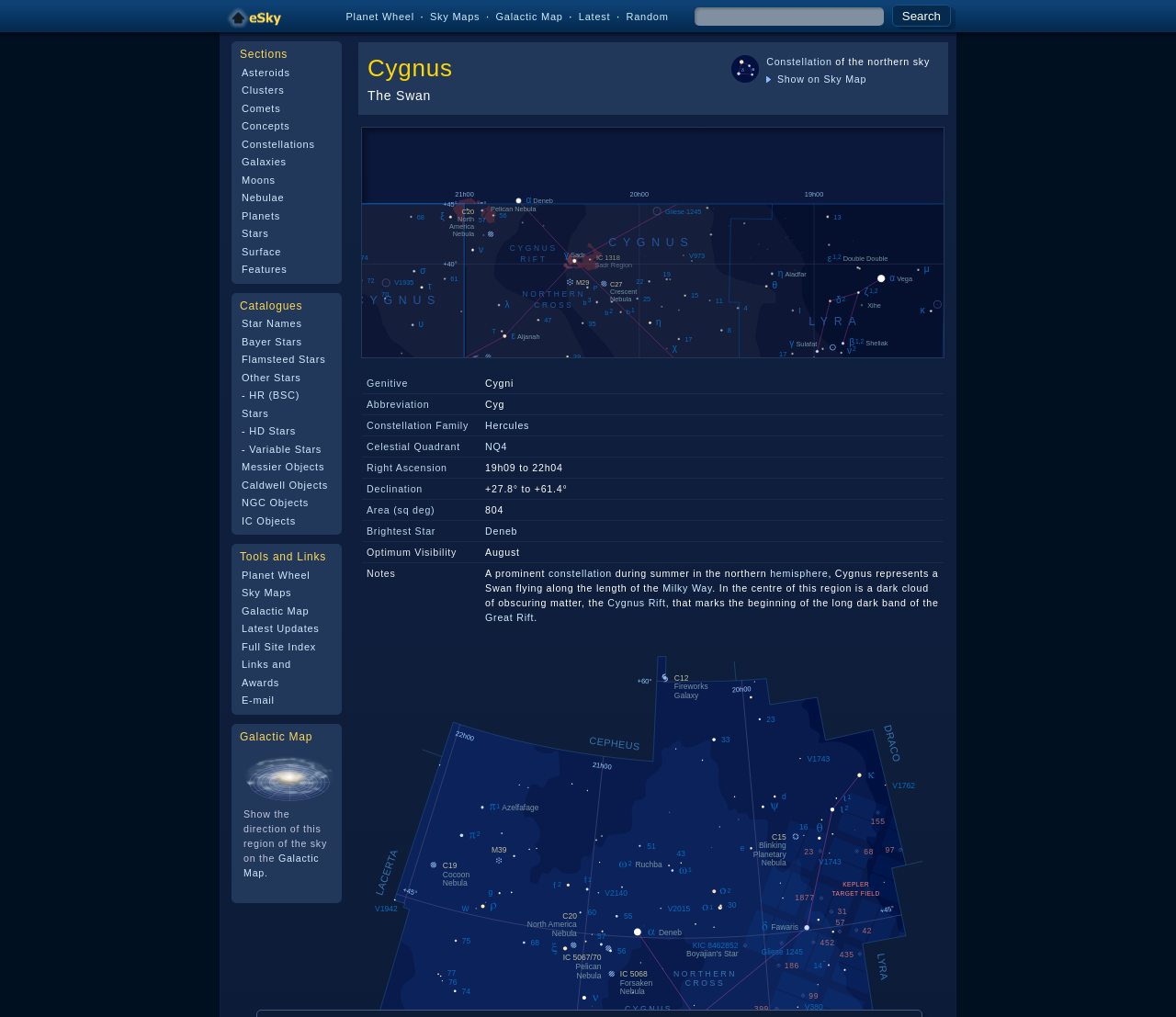Identify the bounding box coordinates of the region that needs to be clicked to carry out this instruction: "Explore the Cygnus constellation". Provide these coordinates as four float numbers ranging from 0 to 1, i.e., [left, top, right, bottom].

[0.312, 0.053, 0.798, 0.081]